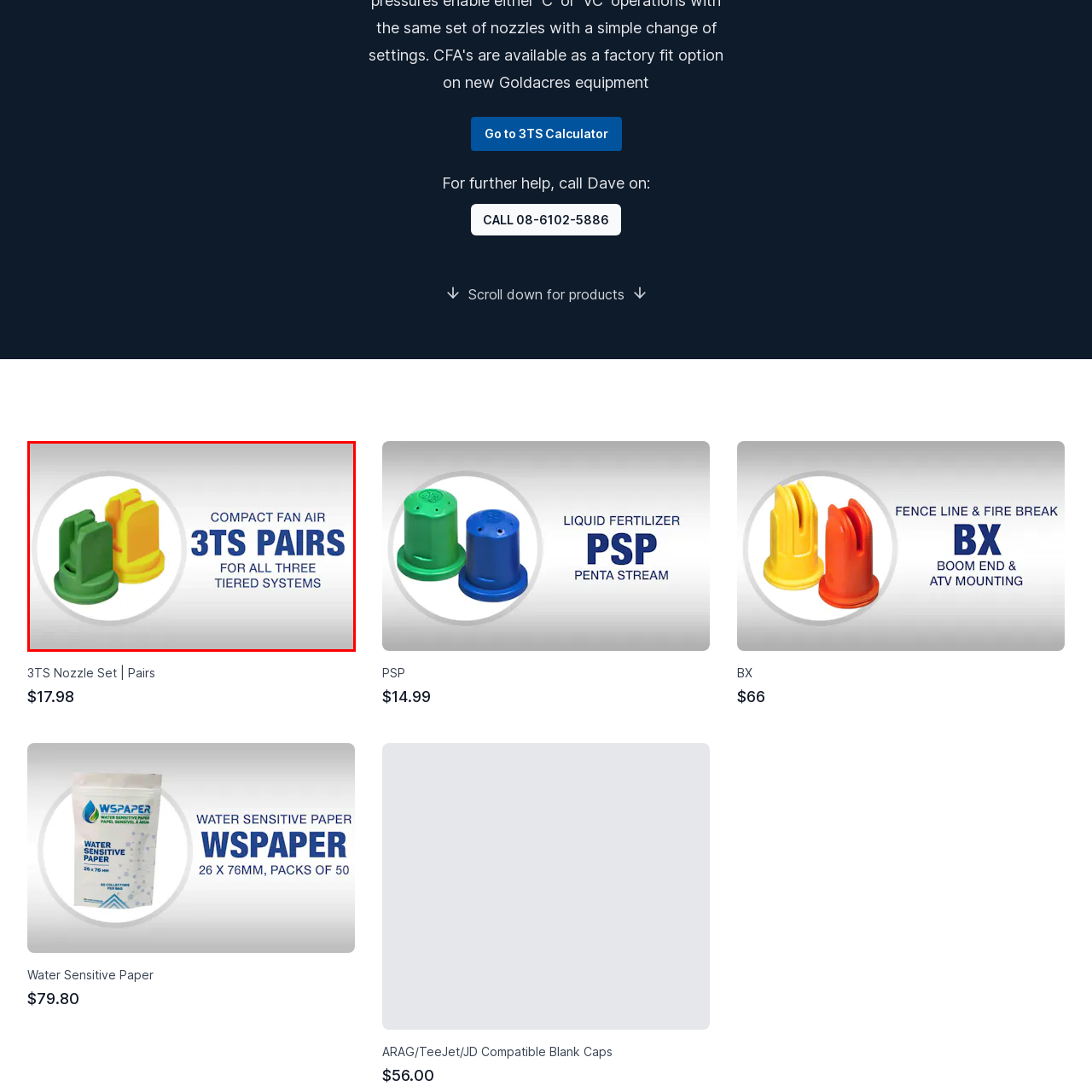How many nozzles are shown in the image?  
Please examine the image enclosed within the red bounding box and provide a thorough answer based on what you observe in the image.

The image features a compact fan air nozzle product called '3TS Pairs'. The illustration displays two nozzles, one in green and one in yellow, positioned side by side on a clean background.